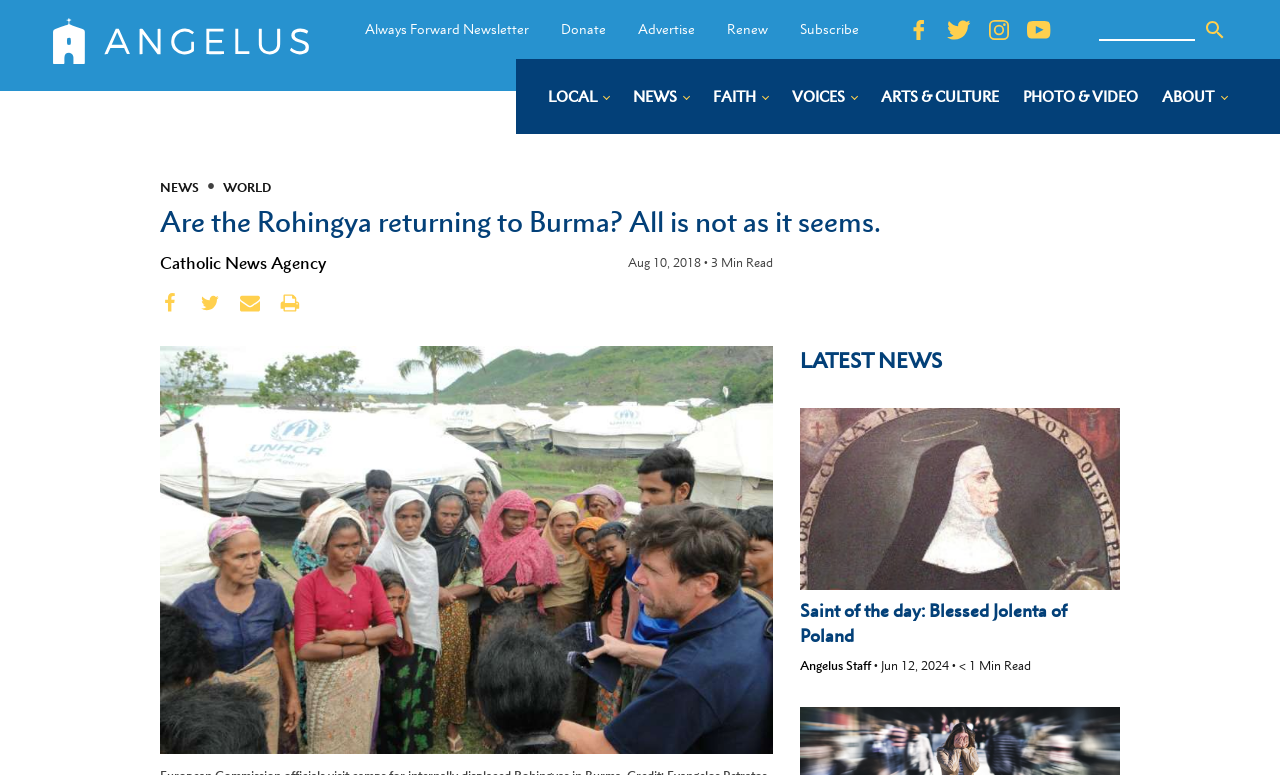Determine the main heading of the webpage and generate its text.

Are the Rohingya returning to Burma? All is not as it seems.